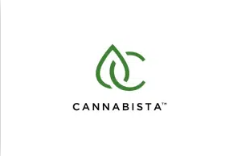What is the font style of the company name?
Provide a detailed and extensive answer to the question.

The caption describes the name 'CANNABISTA' as being displayed in bold, professional typography, which reinforces the brand's identity as a leader in innovative cannabis processing technologies.